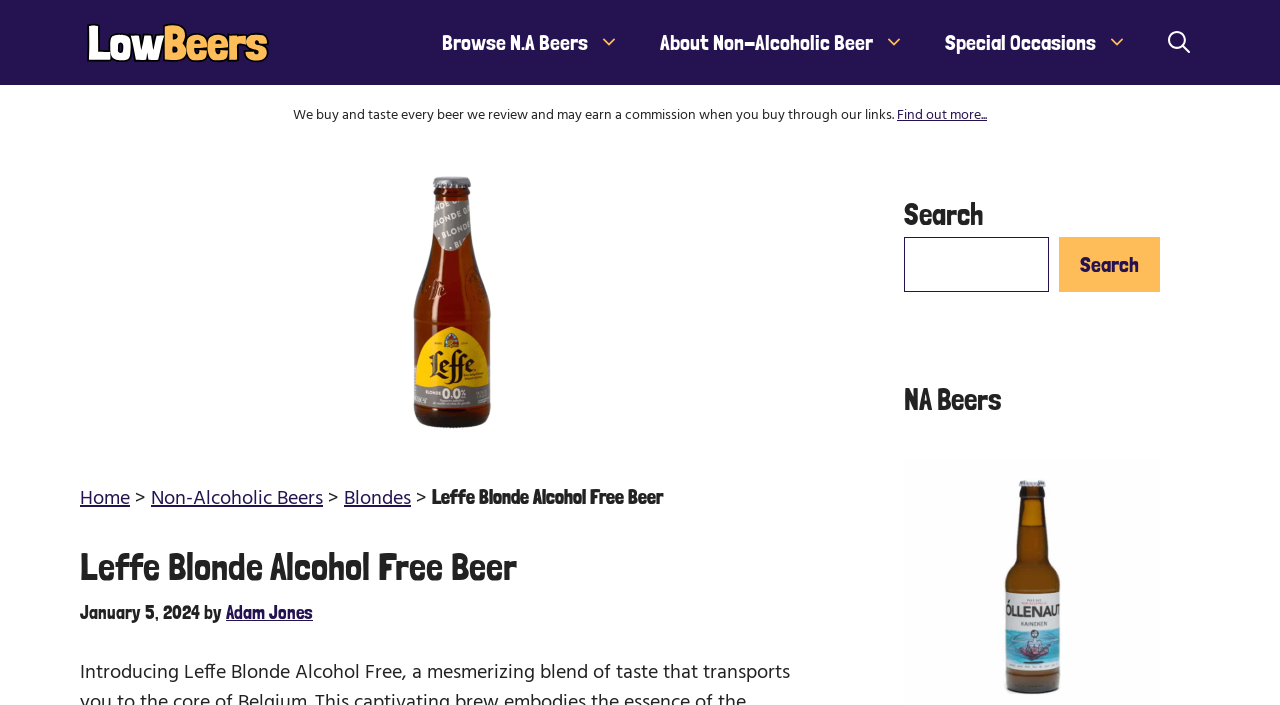Could you determine the bounding box coordinates of the clickable element to complete the instruction: "Browse N.A Beers"? Provide the coordinates as four float numbers between 0 and 1, i.e., [left, top, right, bottom].

[0.33, 0.007, 0.5, 0.113]